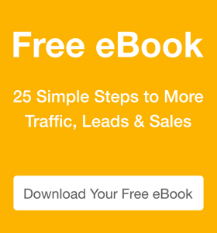How many steps are promised in the eBook?
Using the visual information, respond with a single word or phrase.

25